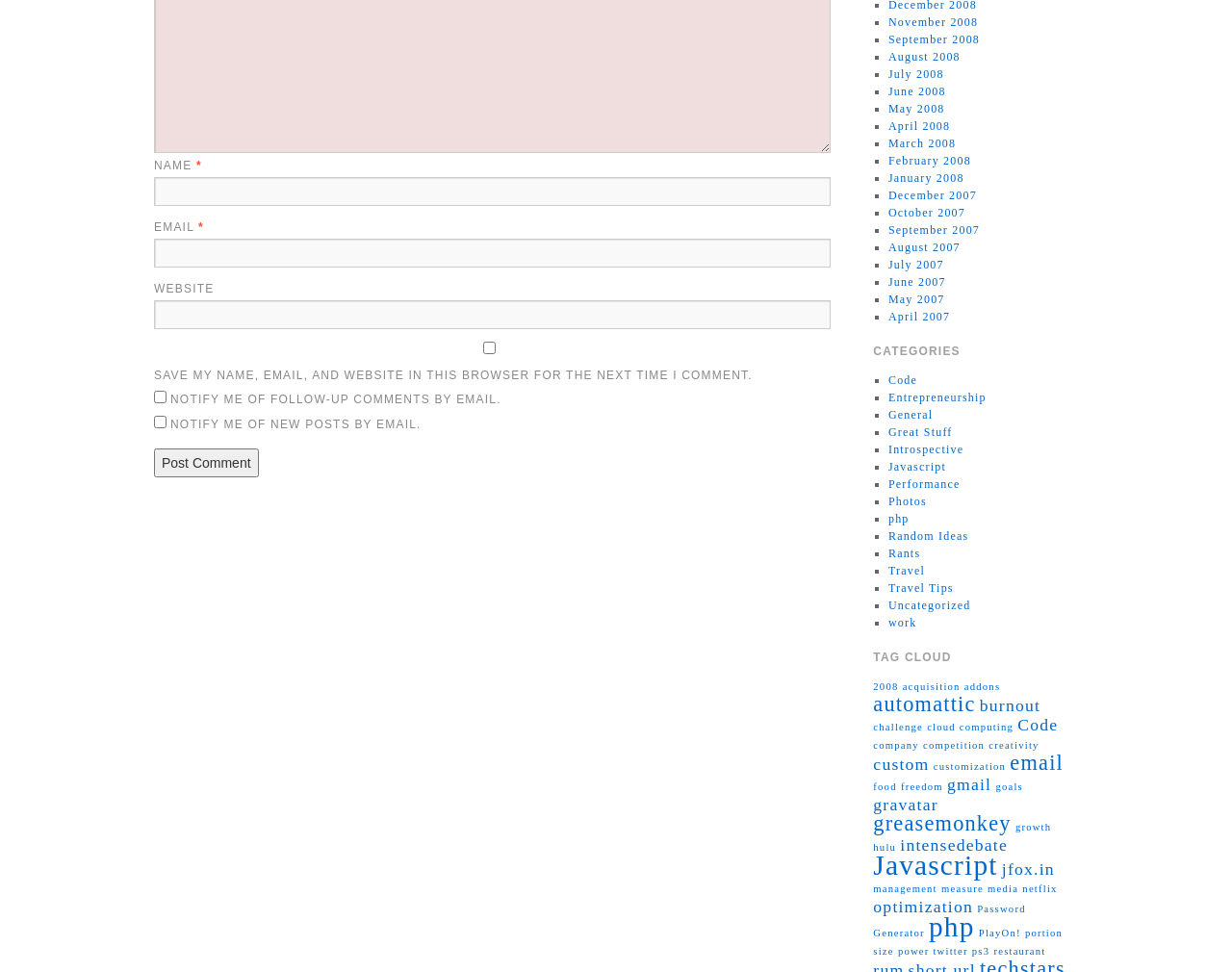Provide a one-word or brief phrase answer to the question:
What is the purpose of the checkbox 'SAVE MY NAME, EMAIL, AND WEBSITE IN THIS BROWSER FOR THE NEXT TIME I COMMENT.'?

To save user info